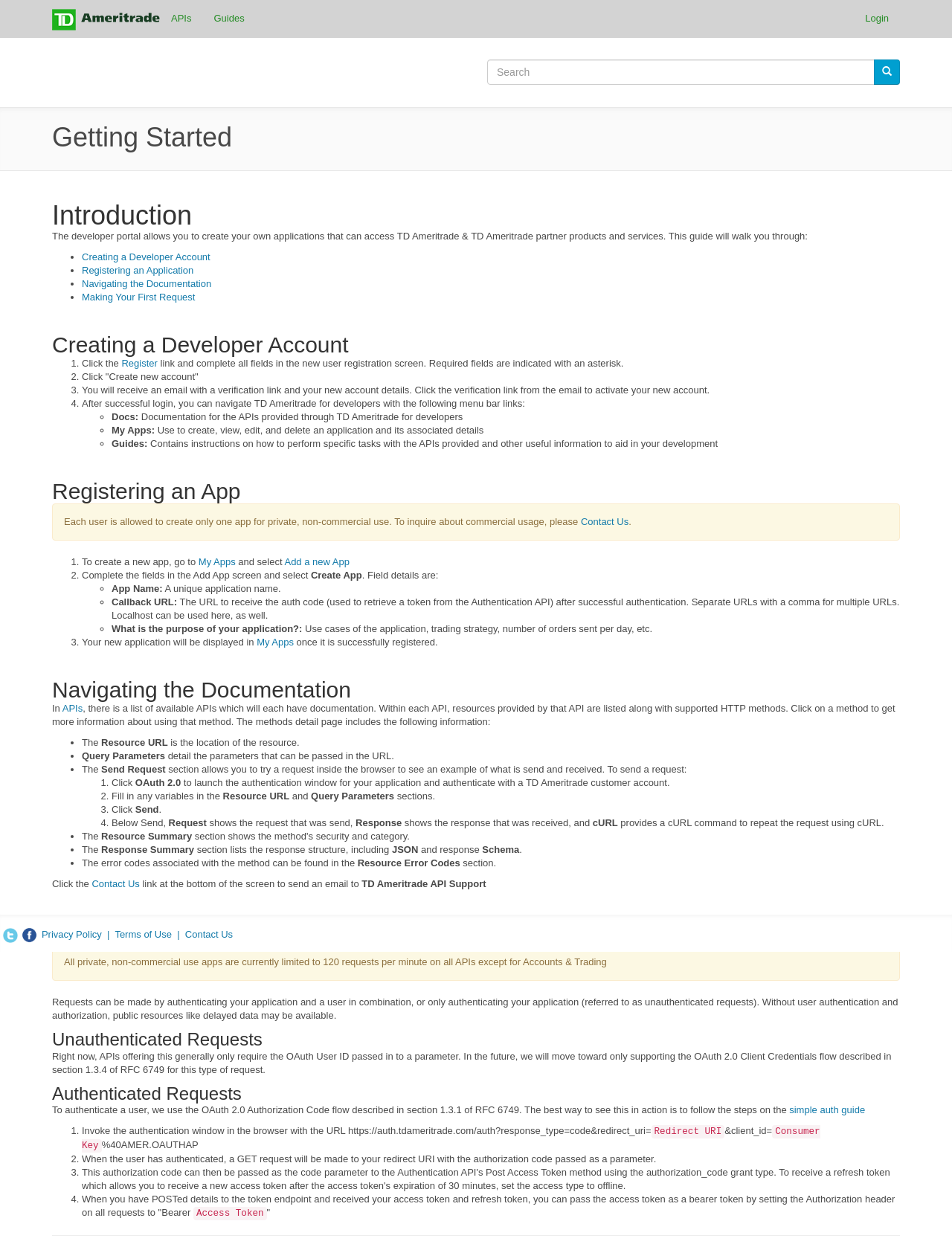Locate the bounding box of the user interface element based on this description: "My Apps".

[0.27, 0.509, 0.309, 0.518]